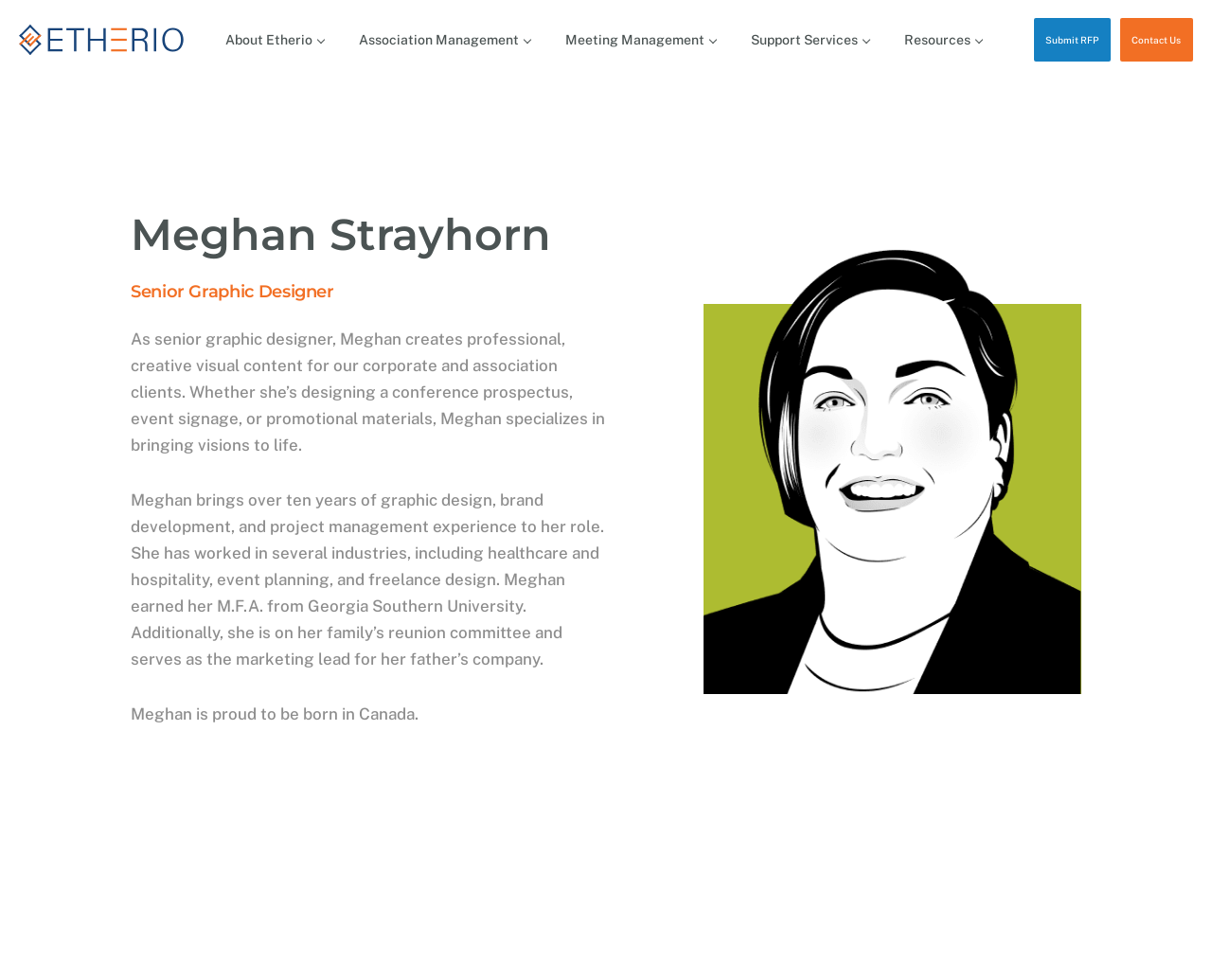What is Meghan's nationality?
Could you give a comprehensive explanation in response to this question?

I found this answer by reading the StaticText element that says 'Meghan is proud to be born in Canada', which implies that she is Canadian.